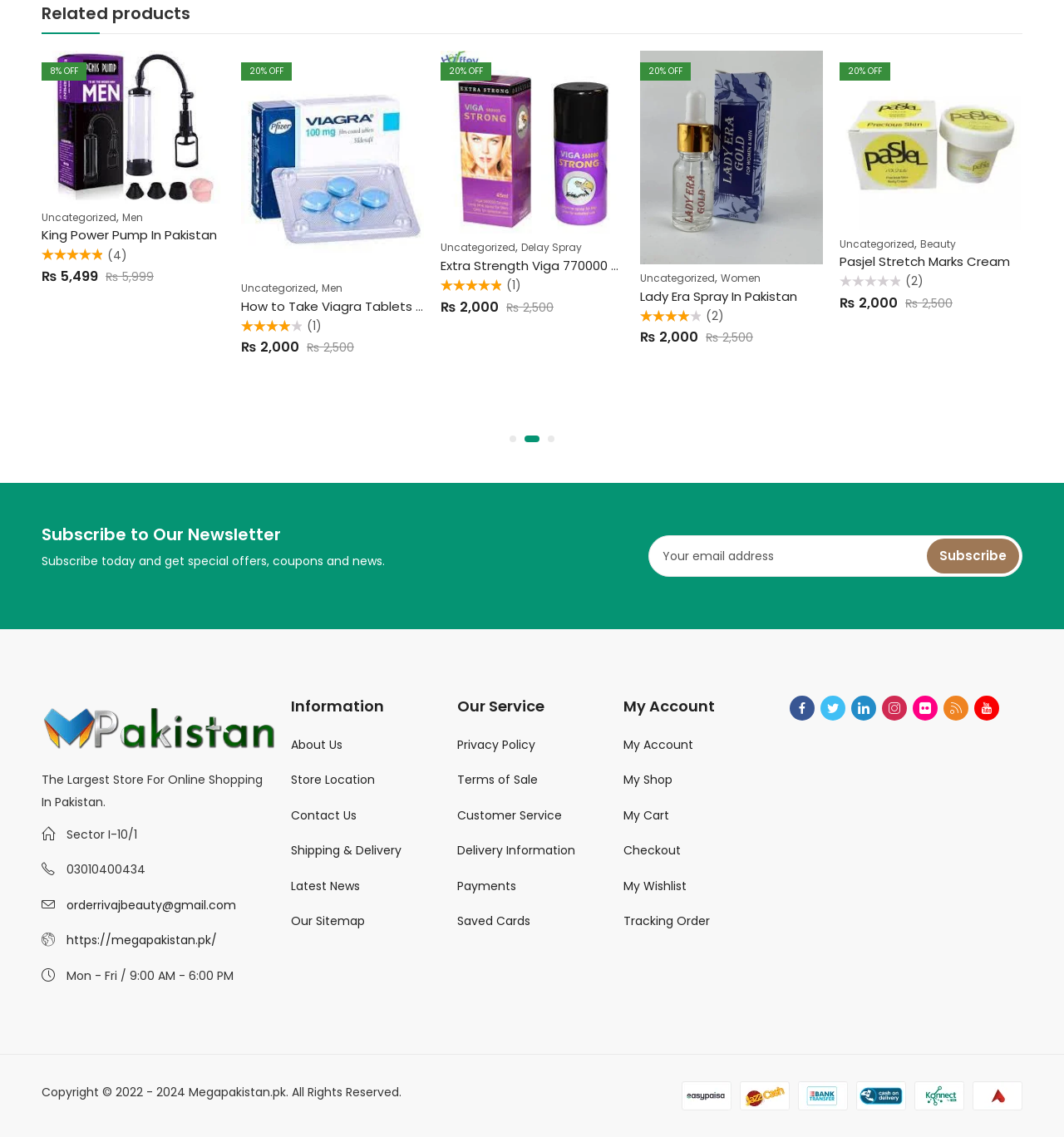Please predict the bounding box coordinates of the element's region where a click is necessary to complete the following instruction: "Click on 'Sitemap'". The coordinates should be represented by four float numbers between 0 and 1, i.e., [left, top, right, bottom].

None